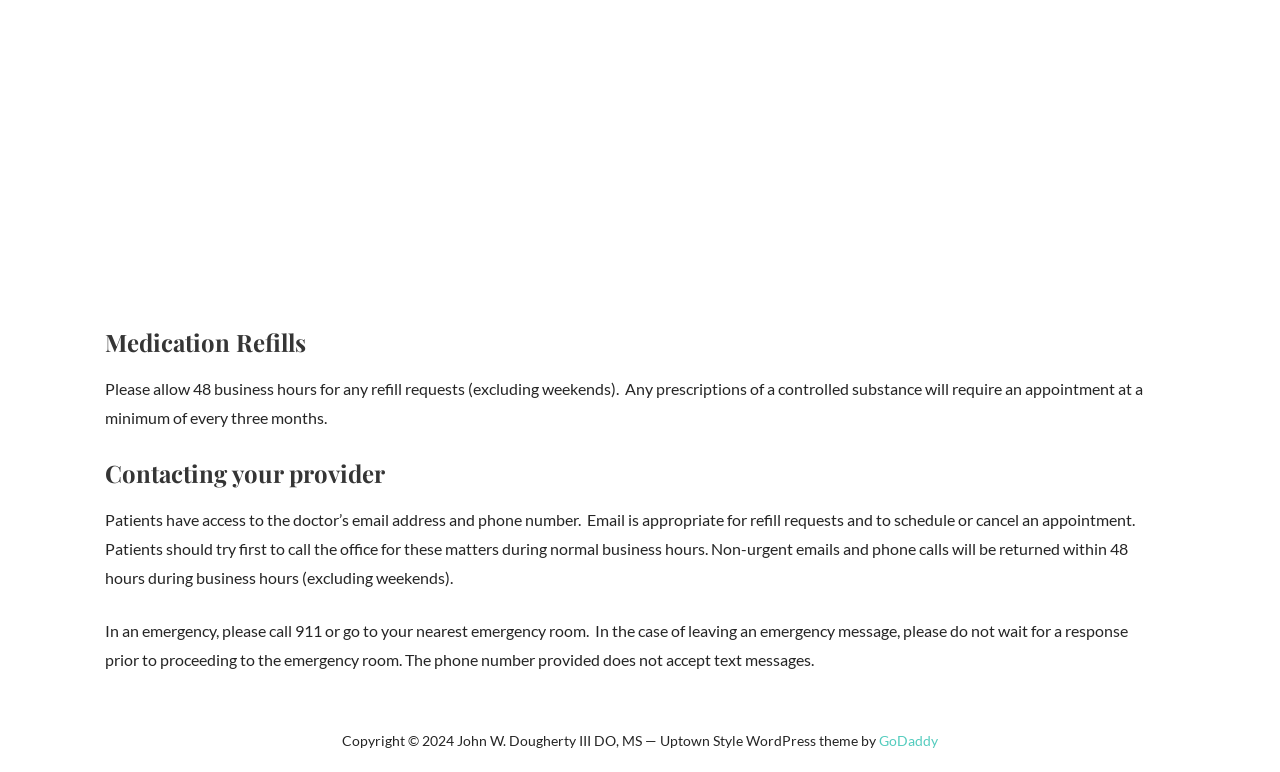Given the element description GoDaddy, specify the bounding box coordinates of the corresponding UI element in the format (top-left x, top-left y, bottom-right x, bottom-right y). All values must be between 0 and 1.

[0.687, 0.949, 0.733, 0.971]